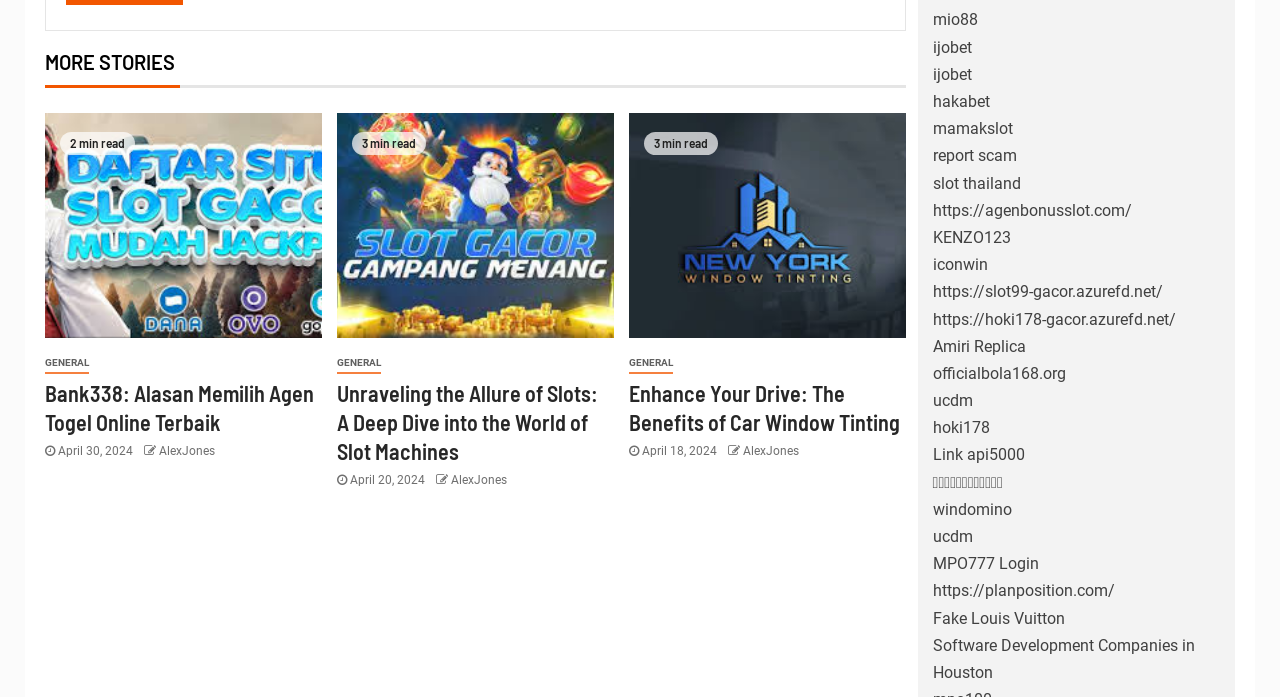Please specify the bounding box coordinates of the element that should be clicked to execute the given instruction: 'Visit 'GENERAL''. Ensure the coordinates are four float numbers between 0 and 1, expressed as [left, top, right, bottom].

[0.035, 0.506, 0.07, 0.536]